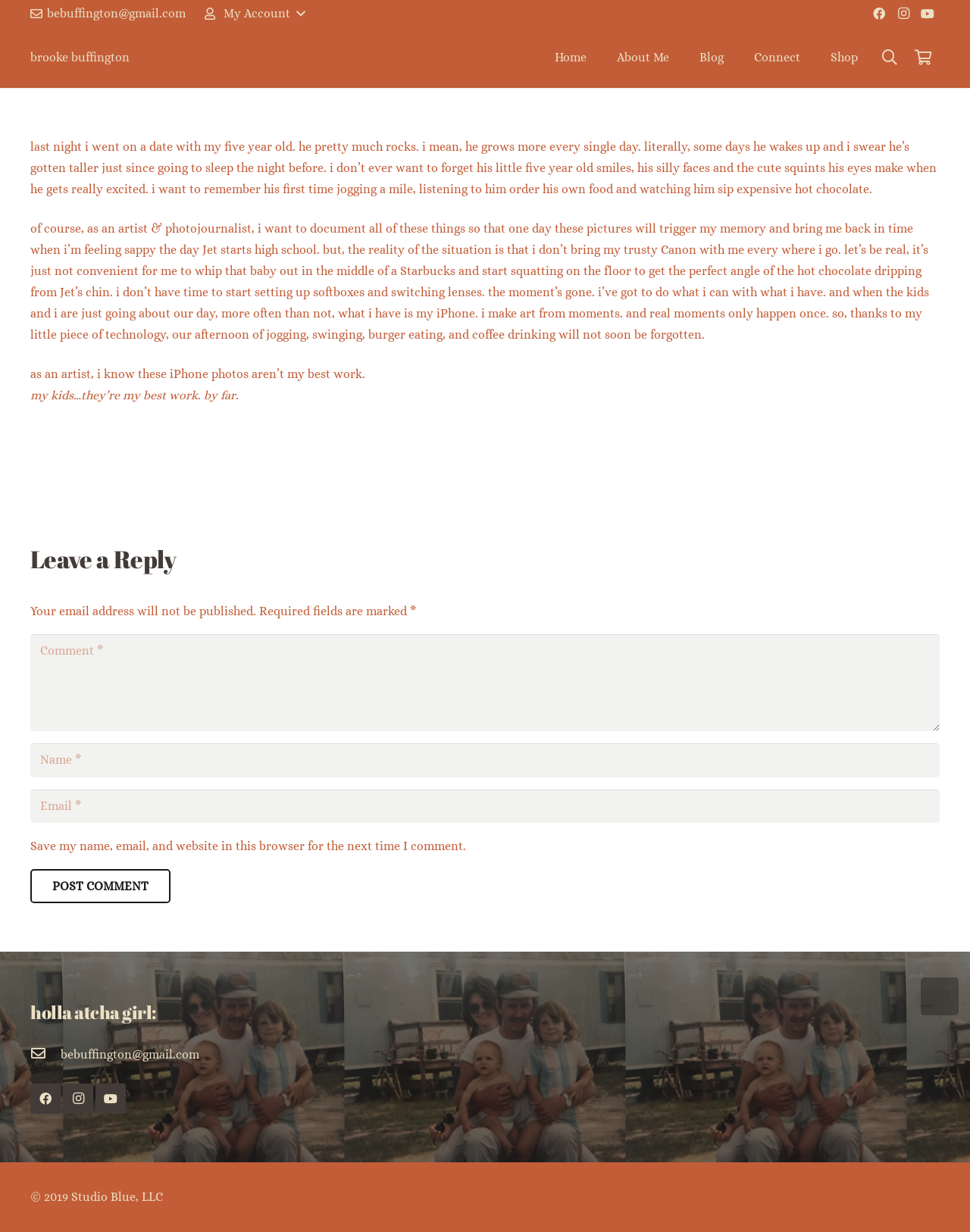Can you specify the bounding box coordinates for the region that should be clicked to fulfill this instruction: "Click on the 'Home' link".

[0.556, 0.022, 0.62, 0.071]